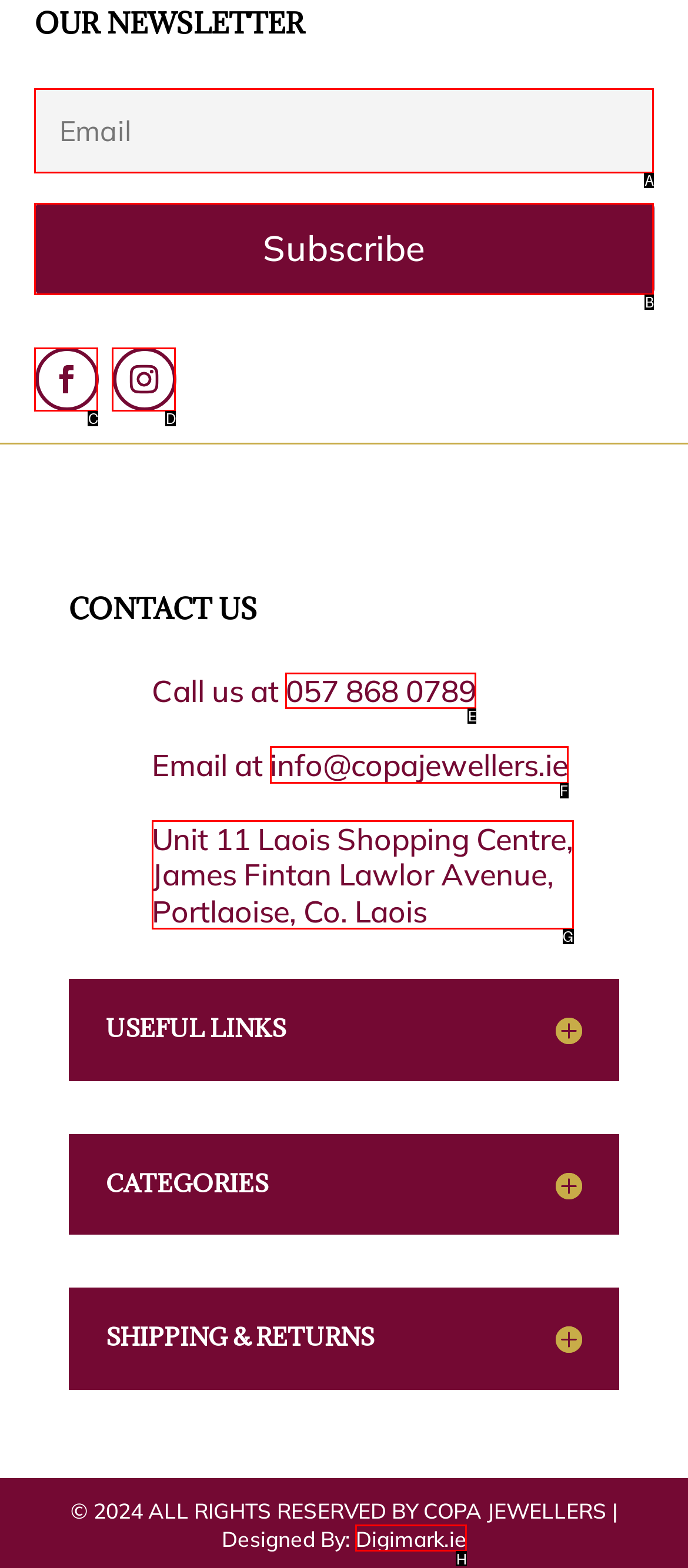From the given options, choose the one to complete the task: Call the phone number
Indicate the letter of the correct option.

E